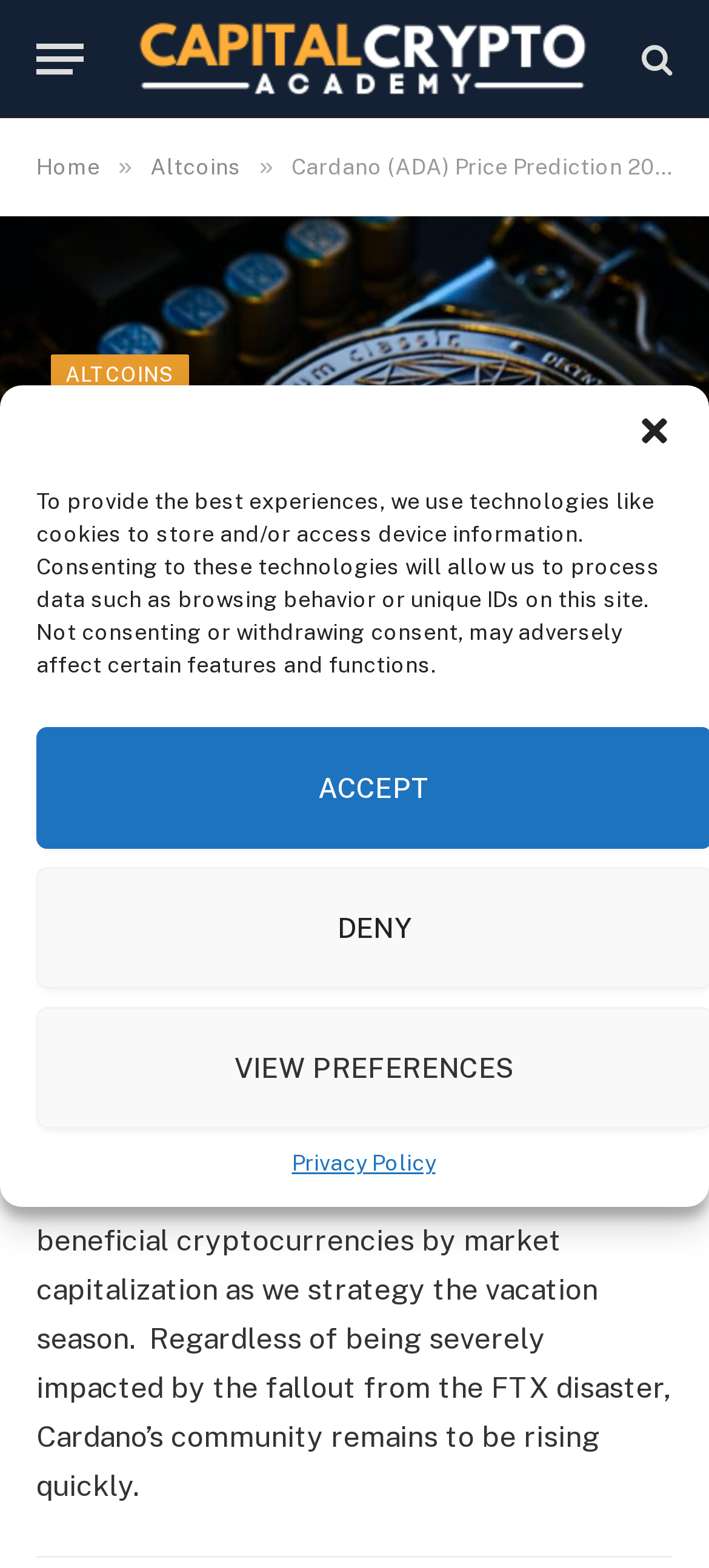Can you locate the main headline on this webpage and provide its text content?

Cardano (ADA) Price Prediction 2025-2030: Reasons why you can go long on ADA